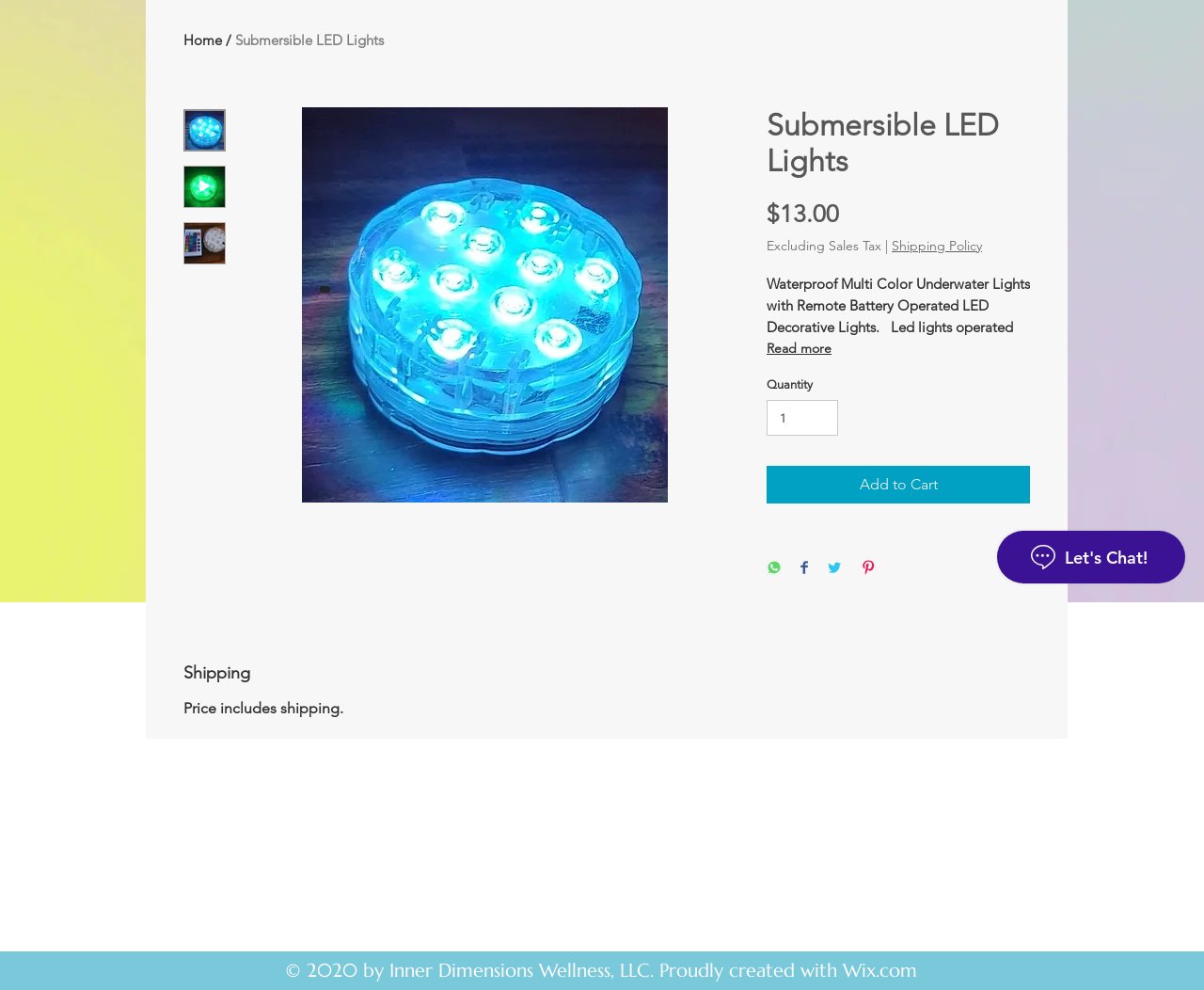Identify and provide the bounding box for the element described by: "x Live Mute 00:00 00:00".

[0.199, 0.108, 0.605, 0.508]